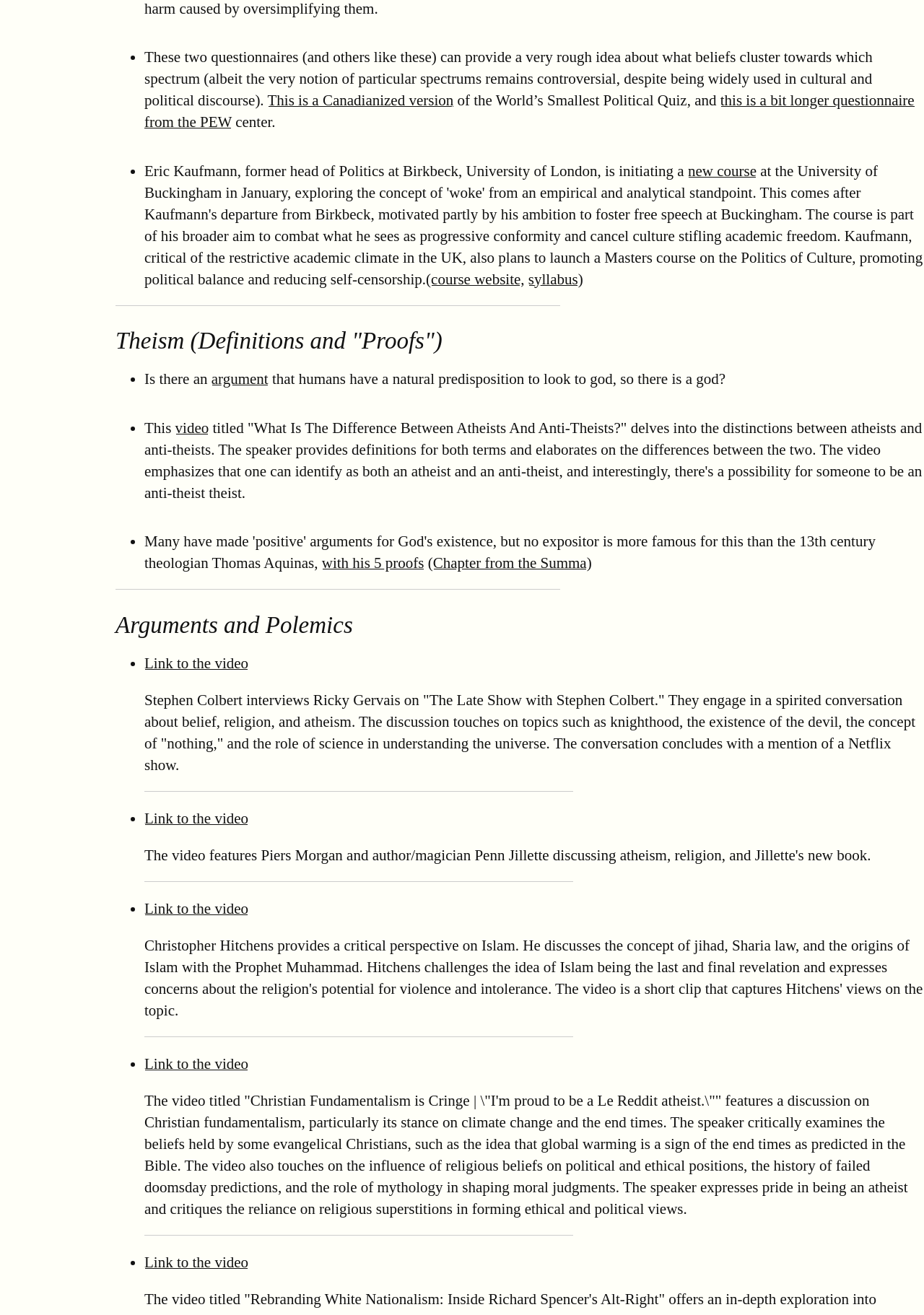Please provide a one-word or short phrase answer to the question:
What is the topic of the third section?

Arguments and Polemics